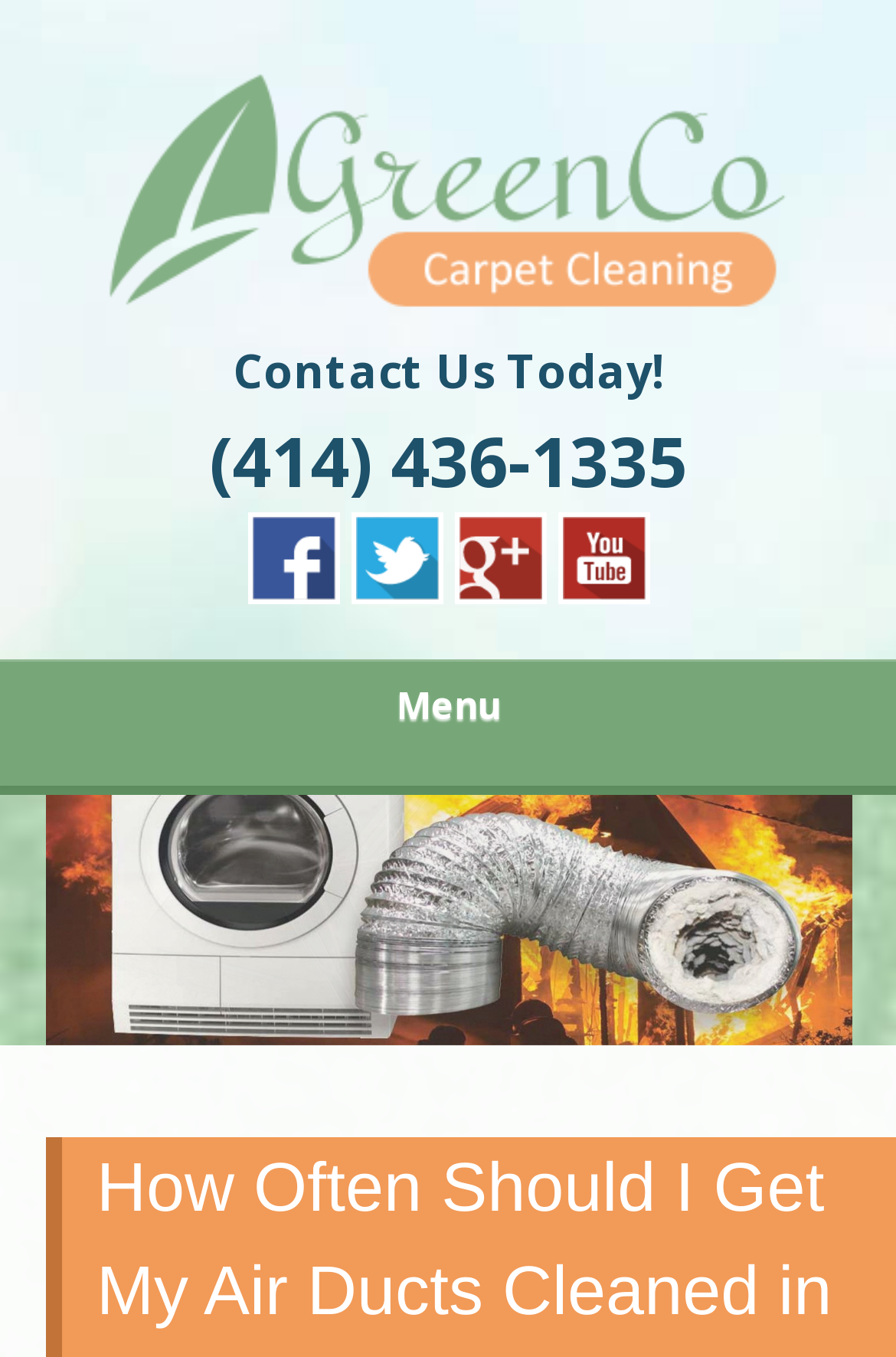Highlight the bounding box coordinates of the element that should be clicked to carry out the following instruction: "Visit our Facebook page". The coordinates must be given as four float numbers ranging from 0 to 1, i.e., [left, top, right, bottom].

[0.276, 0.41, 0.378, 0.456]